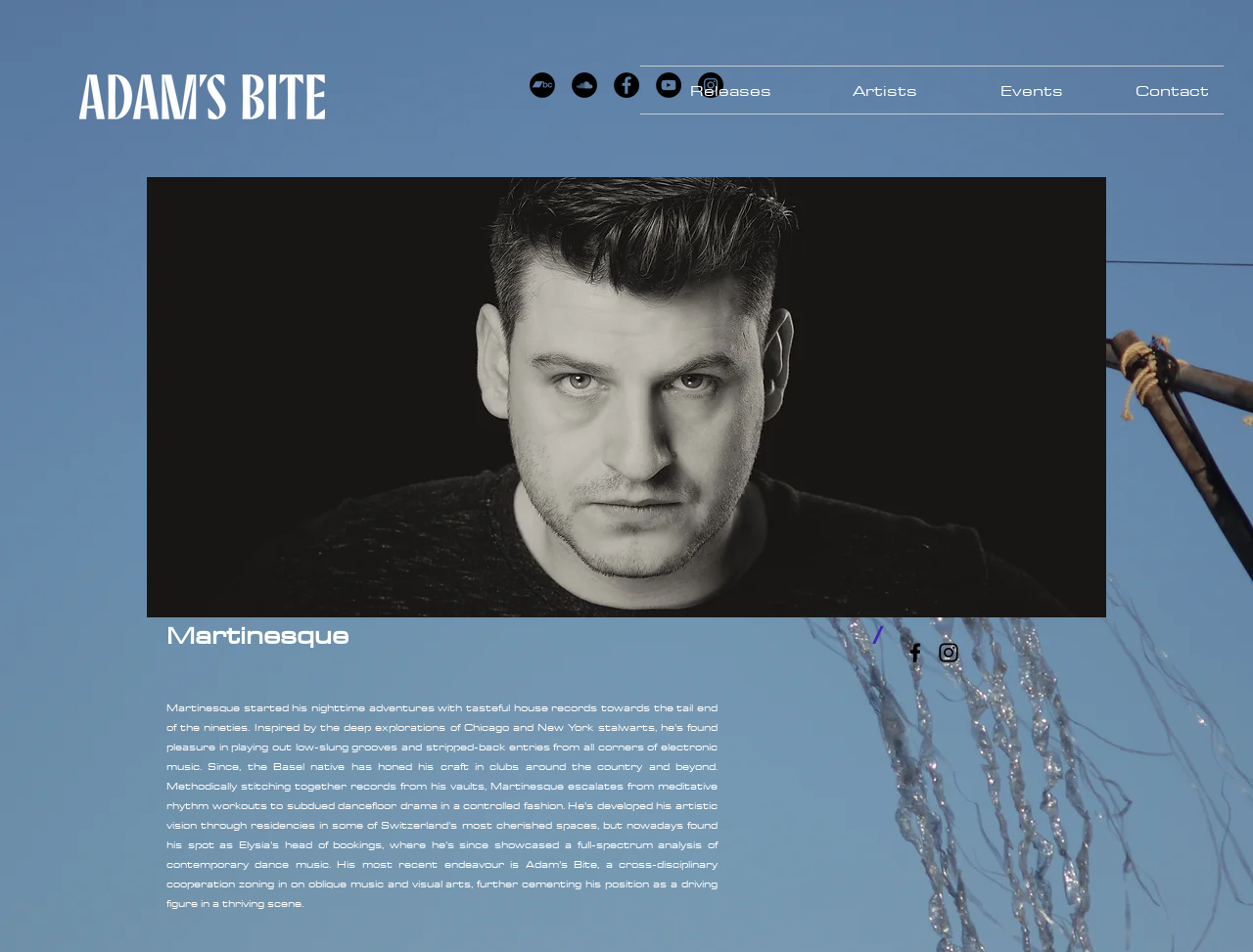Provide the bounding box coordinates for the area that should be clicked to complete the instruction: "View the Instagram profile".

[0.557, 0.076, 0.577, 0.103]